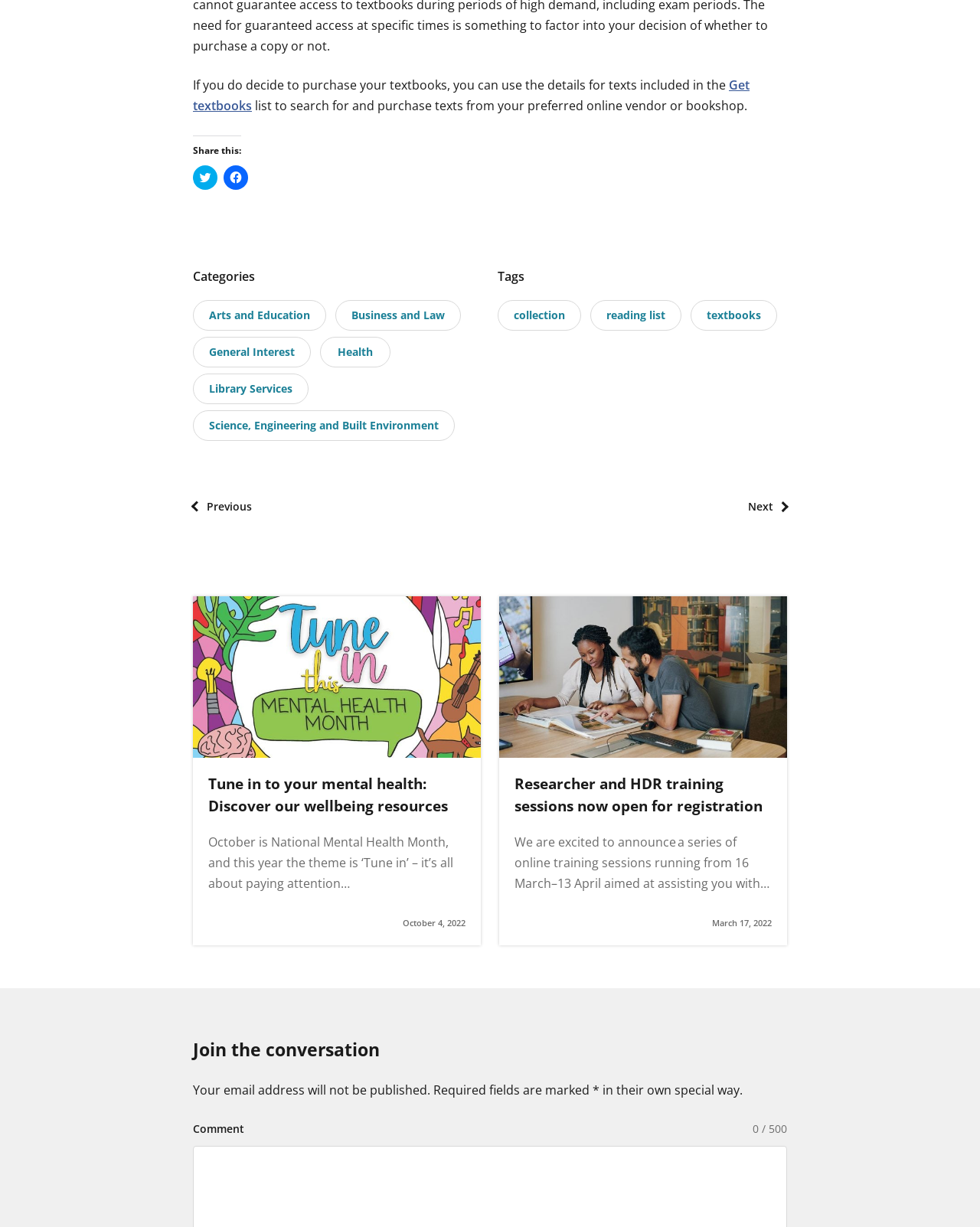Use a single word or phrase to answer this question: 
What is the purpose of the 'Get textbooks' link?

To search for and purchase texts